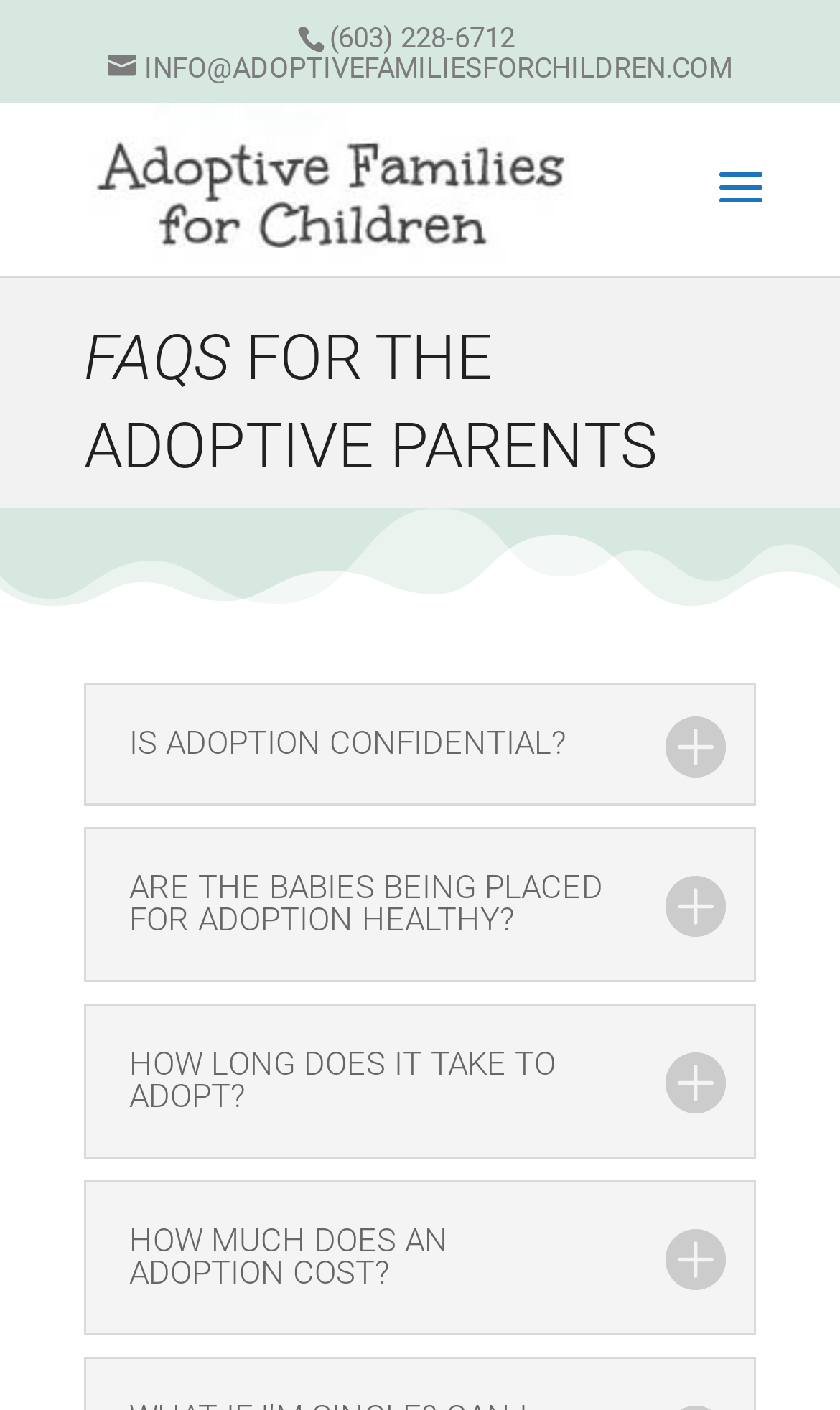Find the bounding box of the UI element described as: "info@adoptivefamiliesforchildren.com". The bounding box coordinates should be given as four float values between 0 and 1, i.e., [left, top, right, bottom].

[0.128, 0.036, 0.872, 0.059]